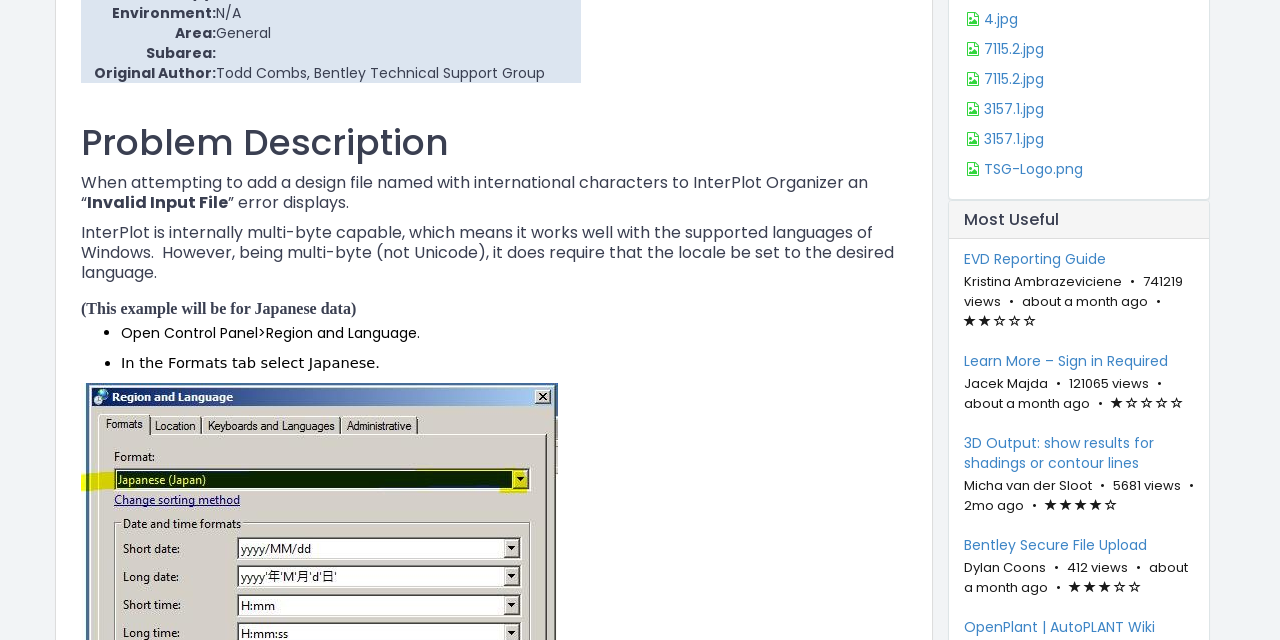Find the bounding box of the element with the following description: "Palladium Poisoning". The coordinates must be four float numbers between 0 and 1, formatted as [left, top, right, bottom].

None